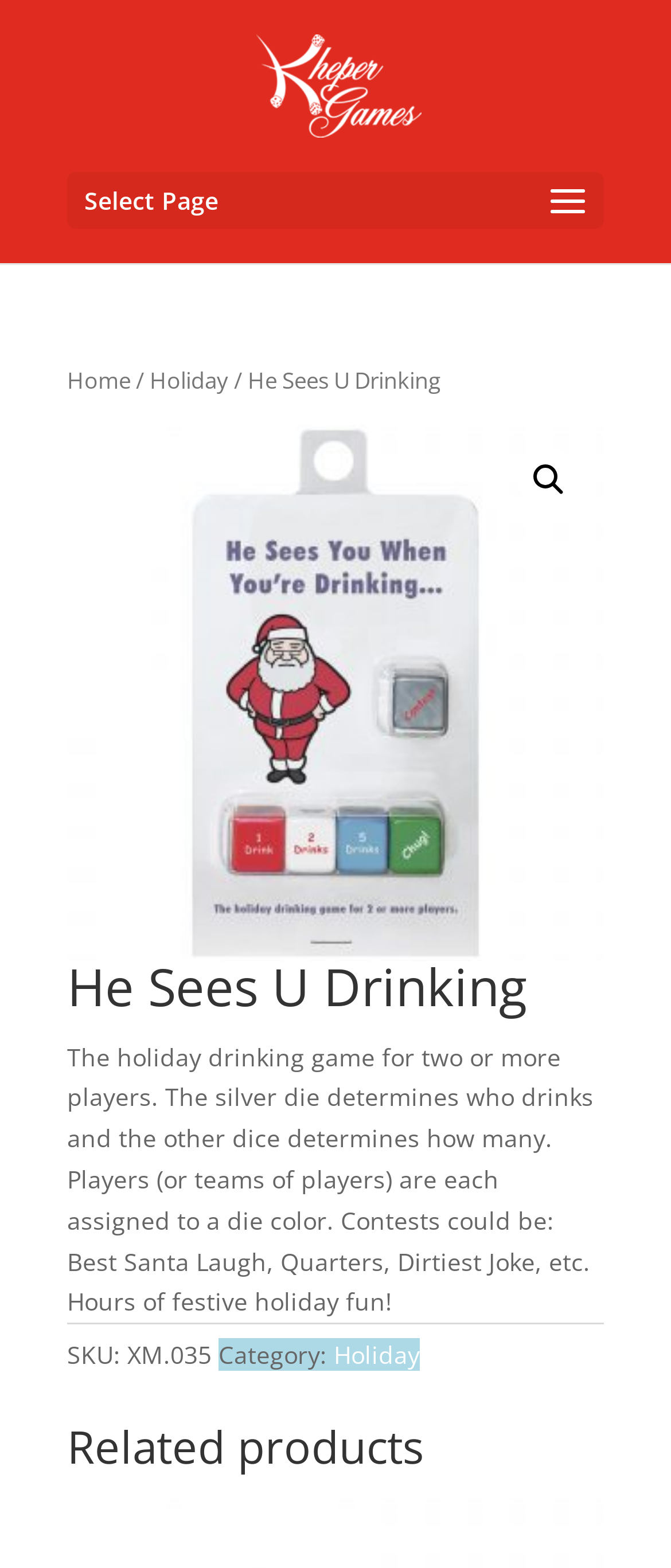Answer the following query with a single word or phrase:
What is the SKU of the product?

XM.035